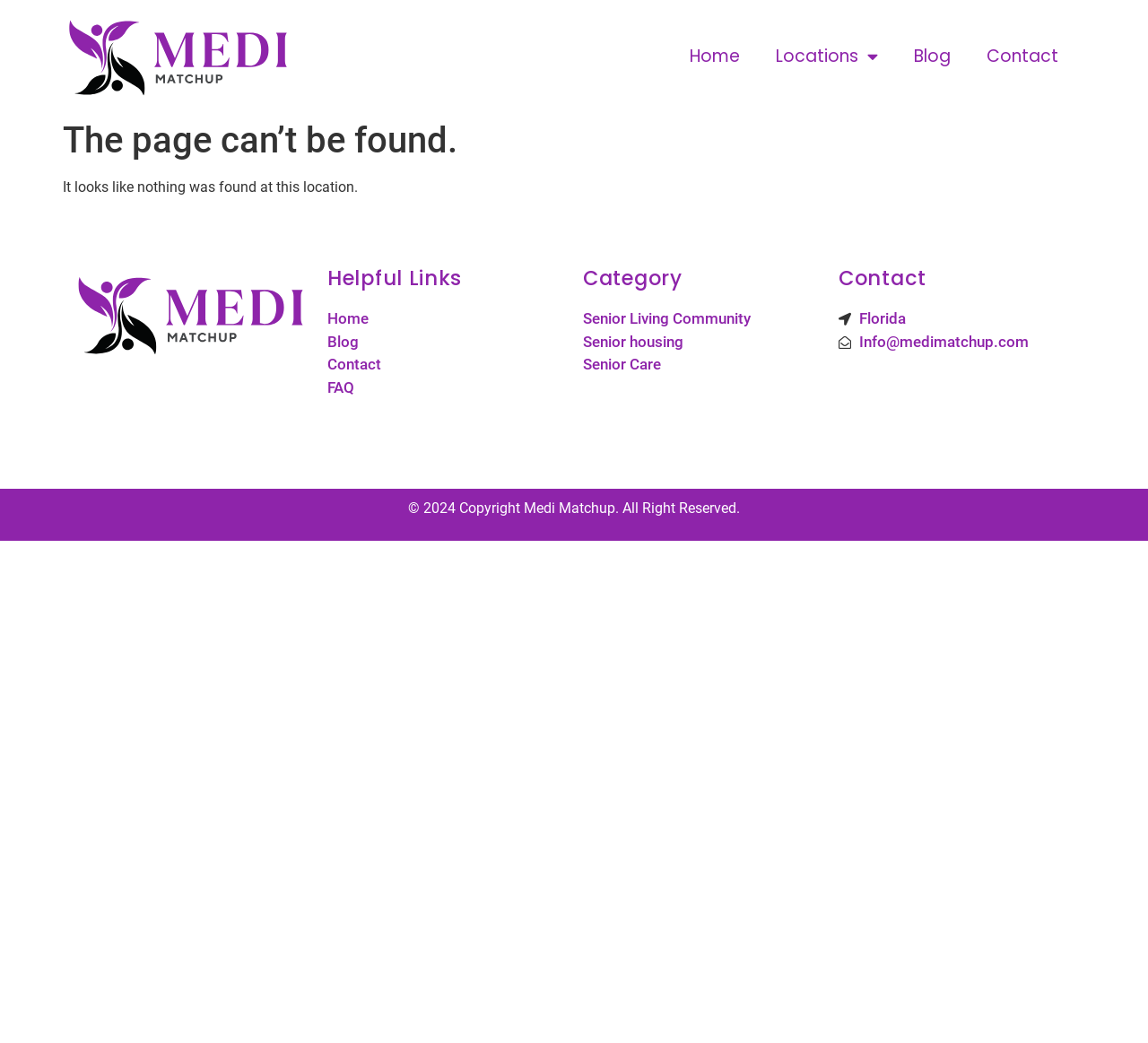Please find and report the bounding box coordinates of the element to click in order to perform the following action: "go to home page". The coordinates should be expressed as four float numbers between 0 and 1, in the format [left, top, right, bottom].

[0.585, 0.034, 0.66, 0.074]